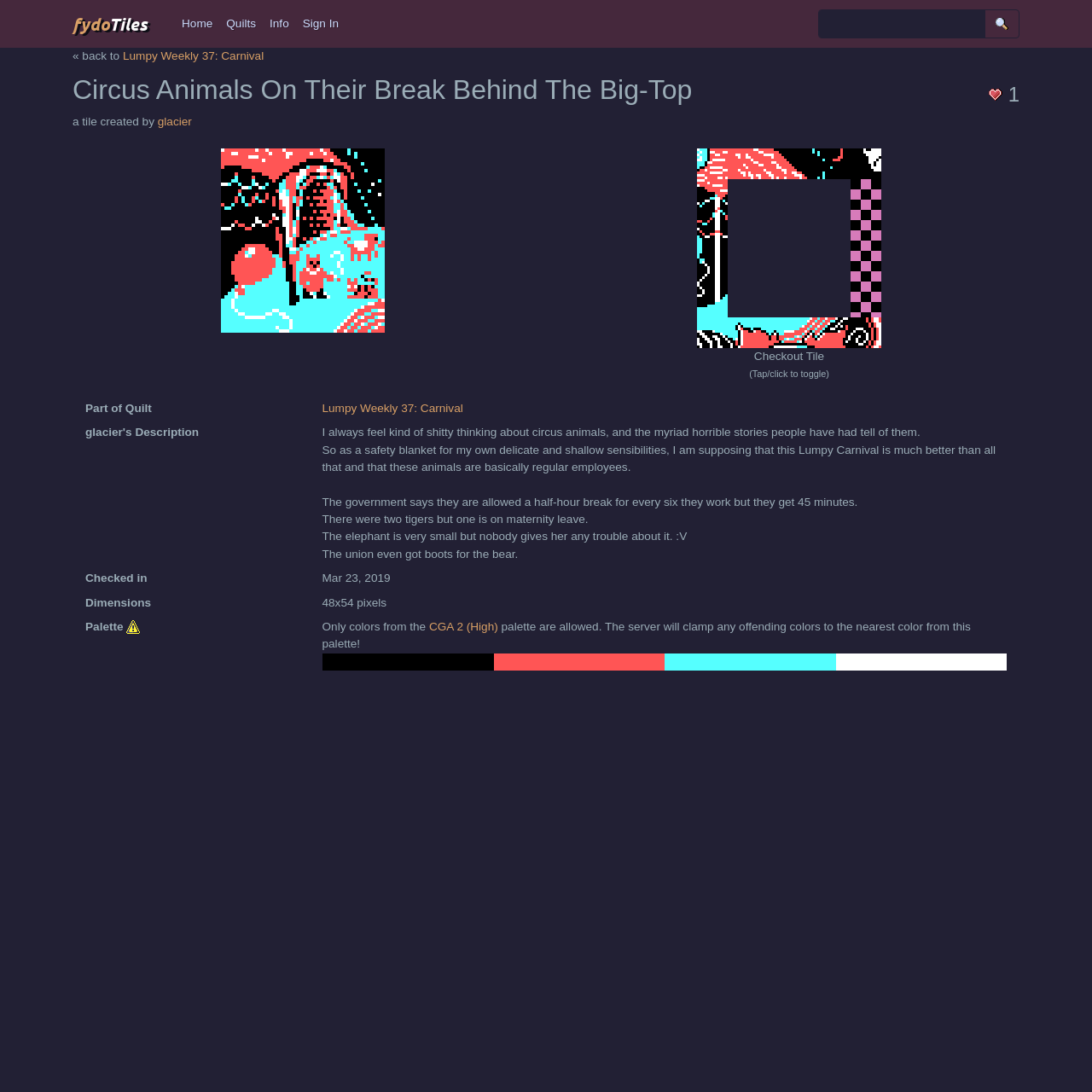Could you find the bounding box coordinates of the clickable area to complete this instruction: "View glacier's profile"?

[0.144, 0.105, 0.176, 0.117]